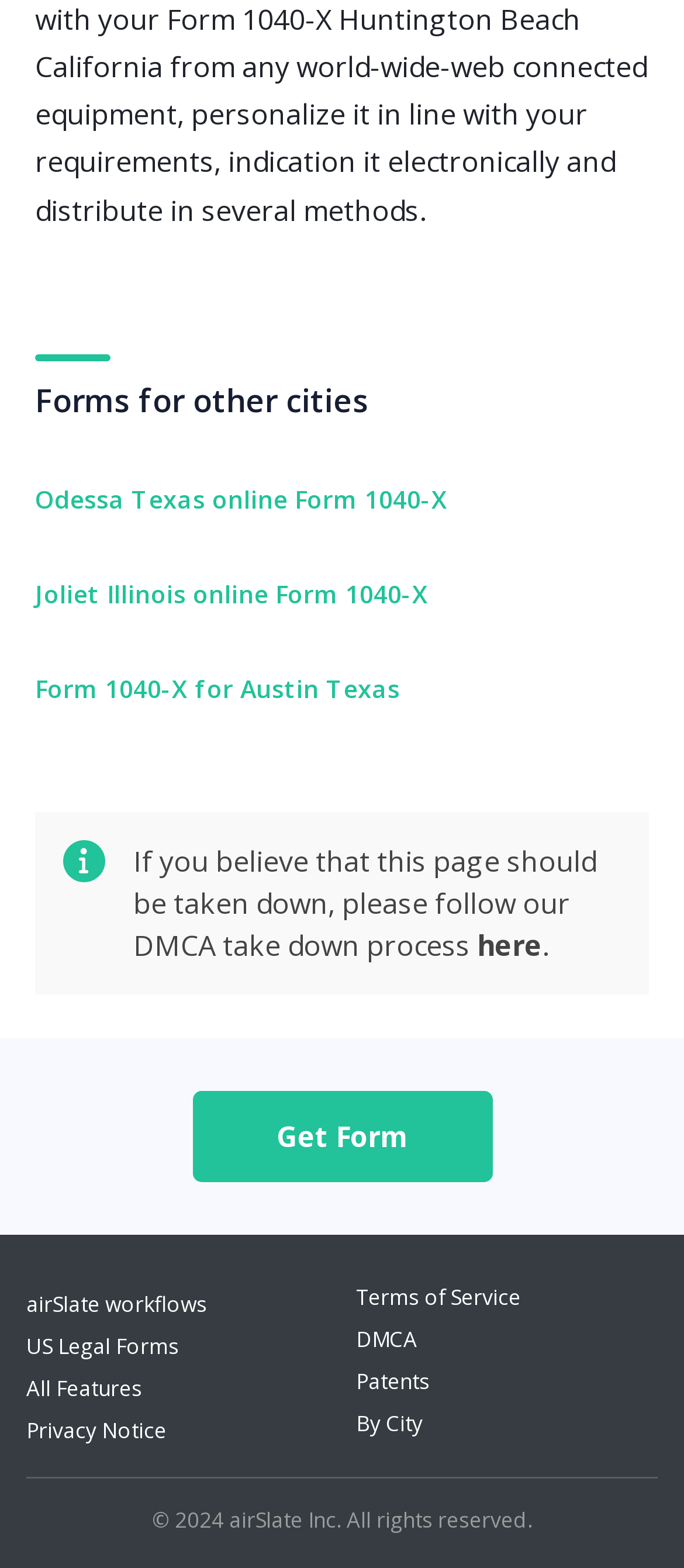How many links are available in the footer section?
Kindly offer a comprehensive and detailed response to the question.

I counted the number of links in the footer section, which are 'airSlate workflows', 'US Legal Forms', 'All Features', 'Privacy Notice', 'Terms of Service', 'DMCA', and 'Patents'. Therefore, there are 7 links available in the footer section.